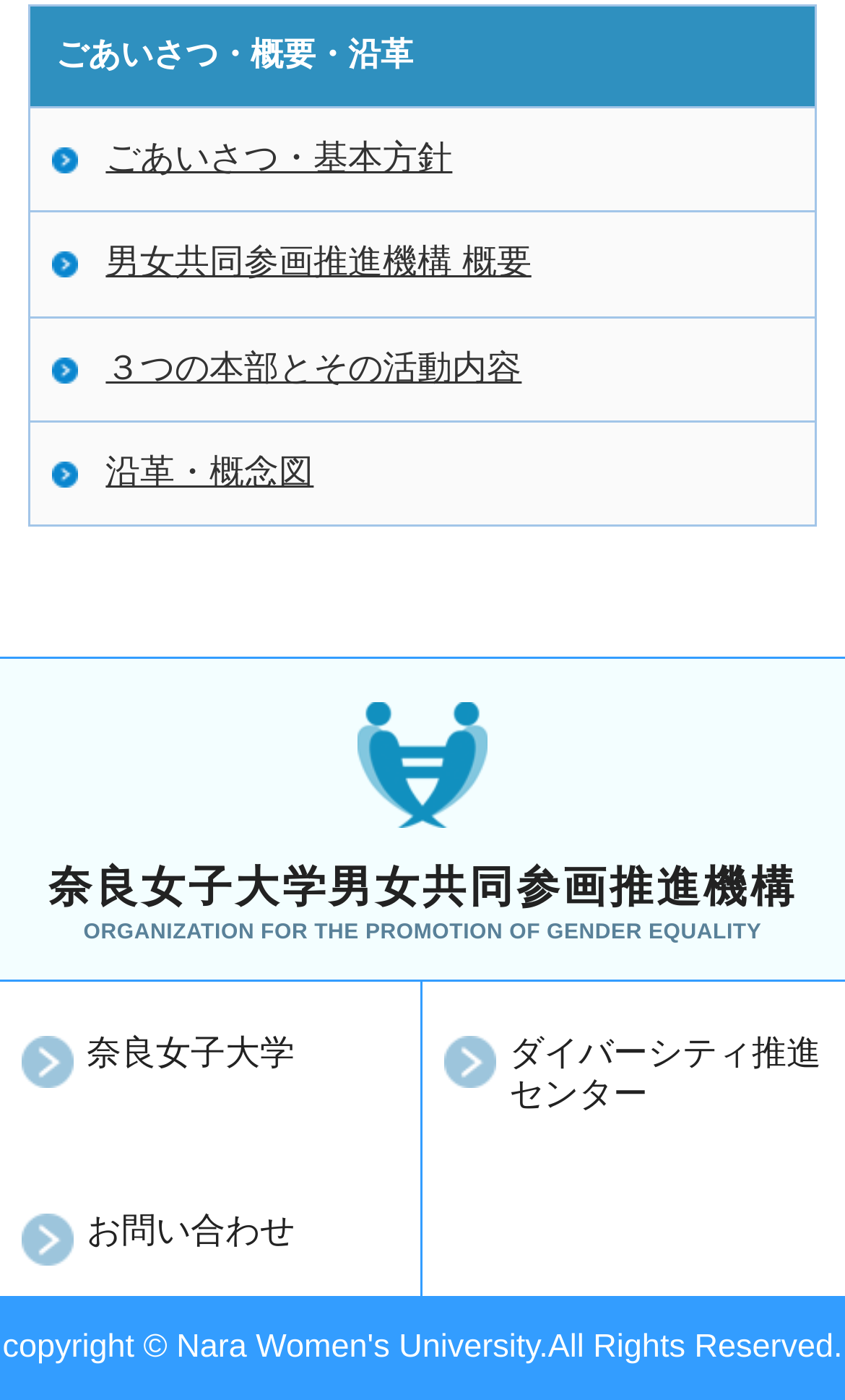What is the first link in the main section?
Look at the screenshot and give a one-word or phrase answer.

ごあいさつ・基本方針